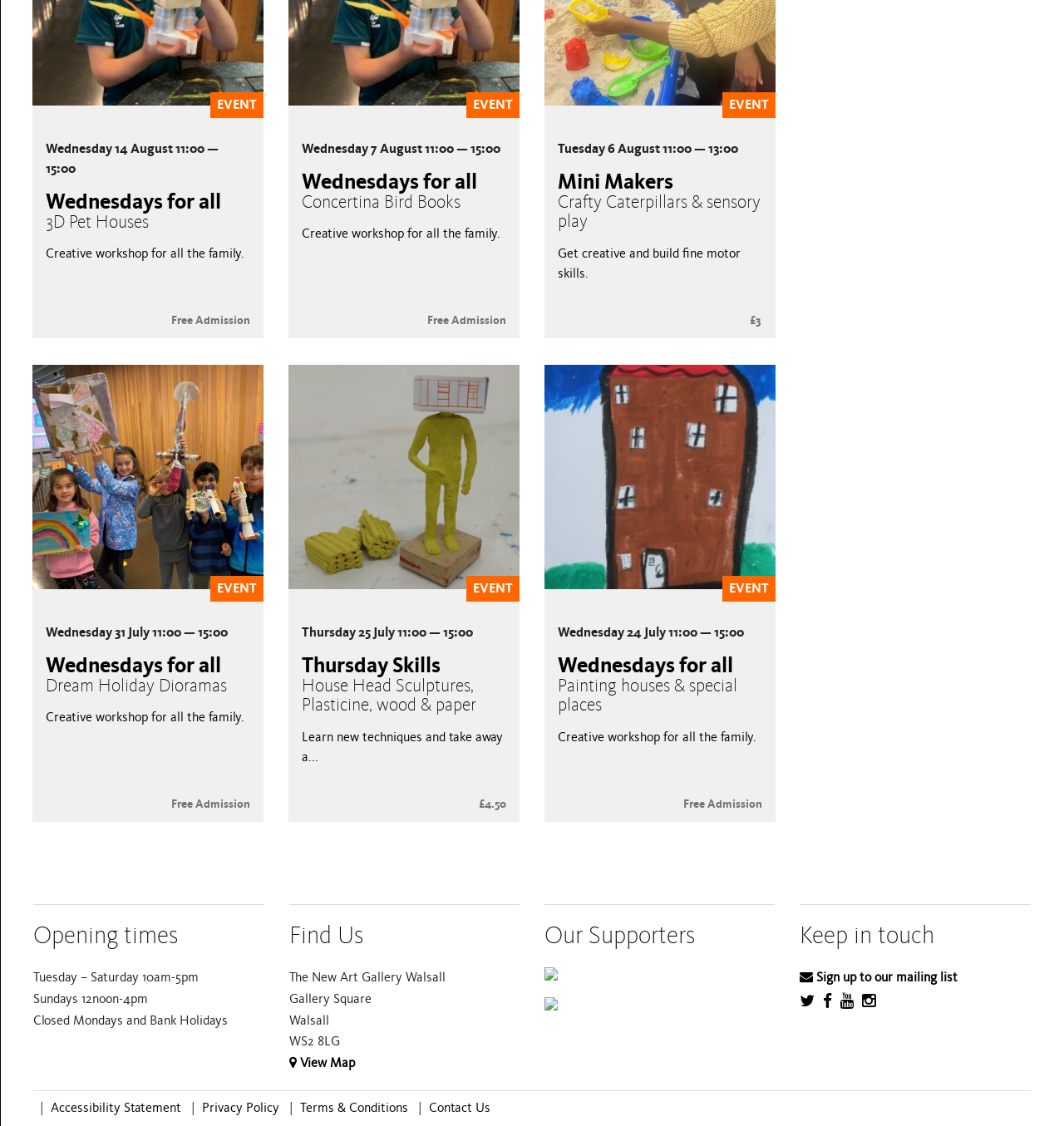Use a single word or phrase to answer the question:
What type of events are listed on this webpage?

Art workshops